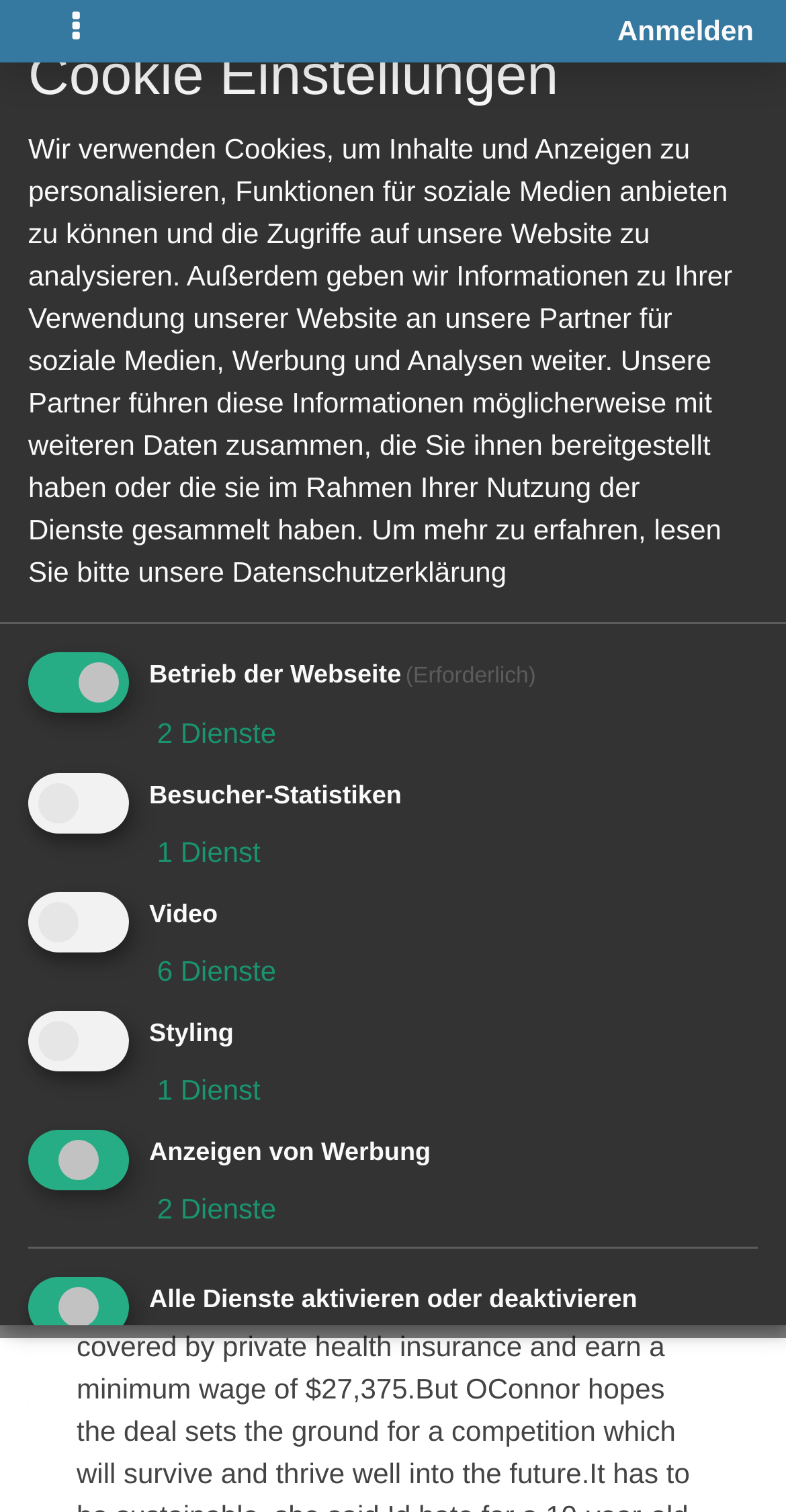Find the bounding box coordinates of the area to click in order to follow the instruction: "View 2 actions".

[0.672, 0.305, 0.962, 0.351]